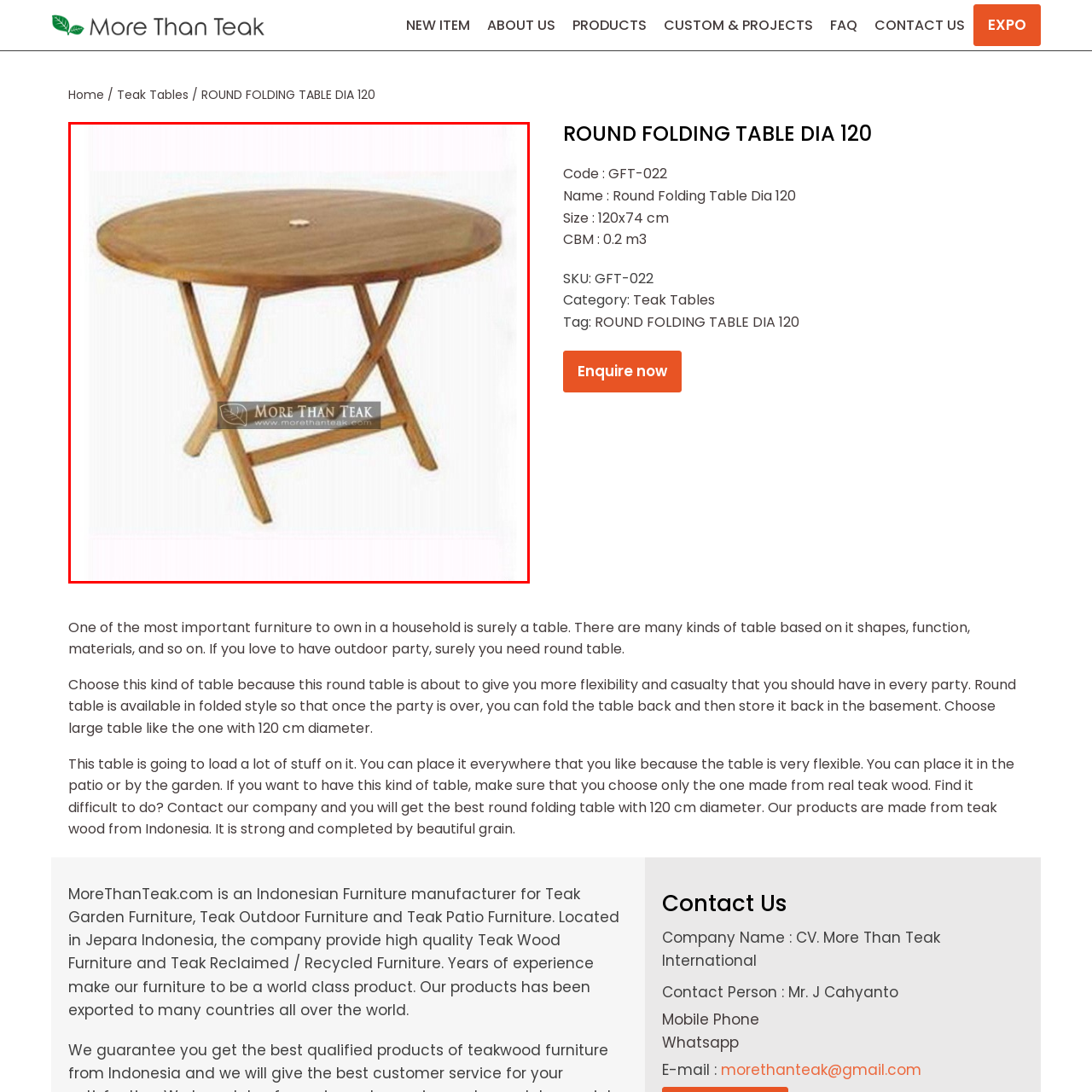Offer an in-depth description of the picture located within the red frame.

This image showcases the "Round Folding Table Dia 120," a stylish and practical piece of outdoor furniture made from high-quality Indonesian teak. The table features a smooth, round top, complemented by sturdy foldable legs that enhance its versatility for gatherings and outdoor entertainment. Its design not only provides flexibility, allowing for easy storage when not in use, but also ensures durability, thanks to the strength of teak wood, renowned for its beautiful grain and resistance to weather. Perfect for patios, gardens, or any outdoor setting, this table is an essential addition for those looking to host casual parties or family gatherings. The brand "More Than Teak" is prominently displayed, emphasizing its commitment to quality craftsmanship in teak furniture.